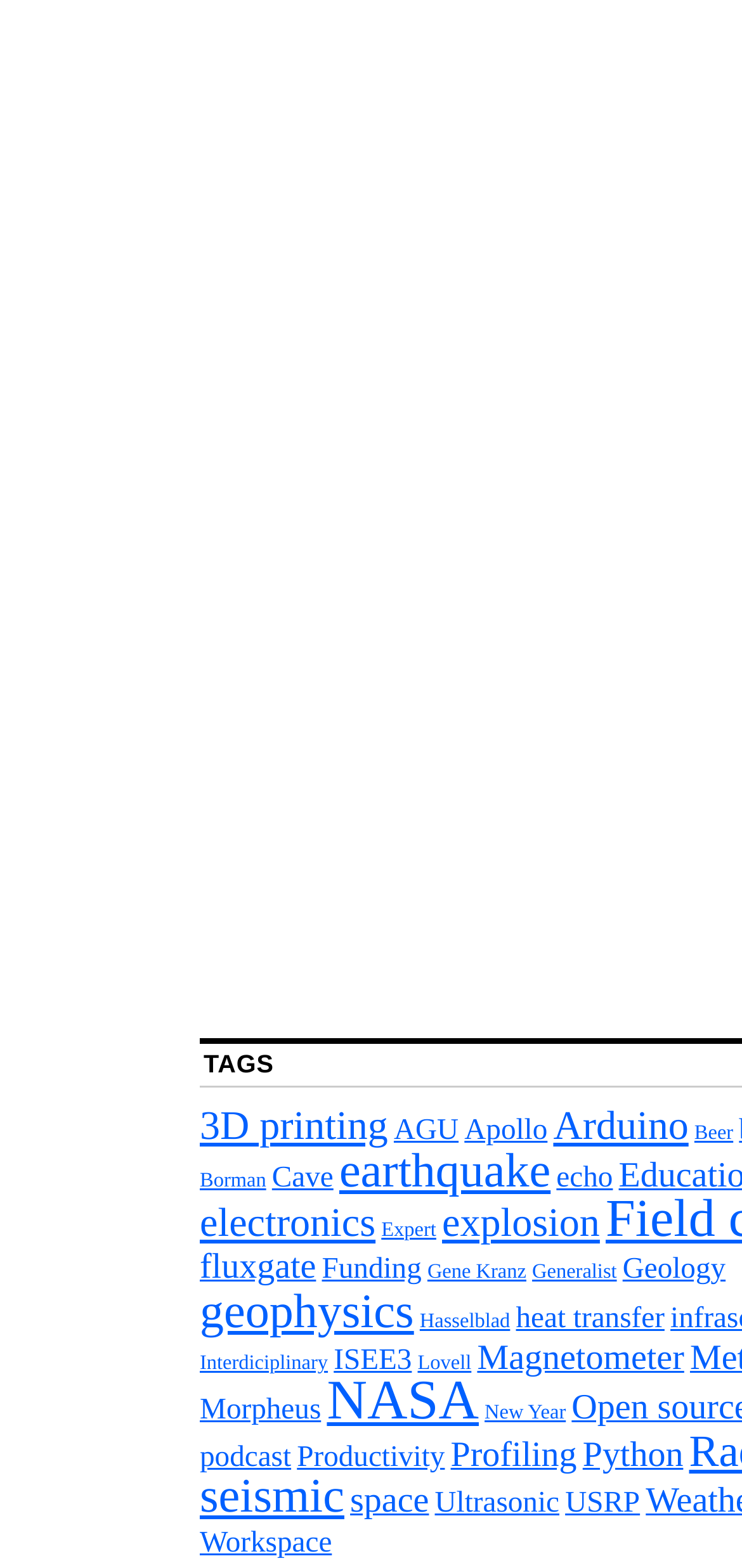Find the bounding box coordinates for the element that must be clicked to complete the instruction: "Click on 3D printing". The coordinates should be four float numbers between 0 and 1, indicated as [left, top, right, bottom].

[0.269, 0.703, 0.523, 0.732]